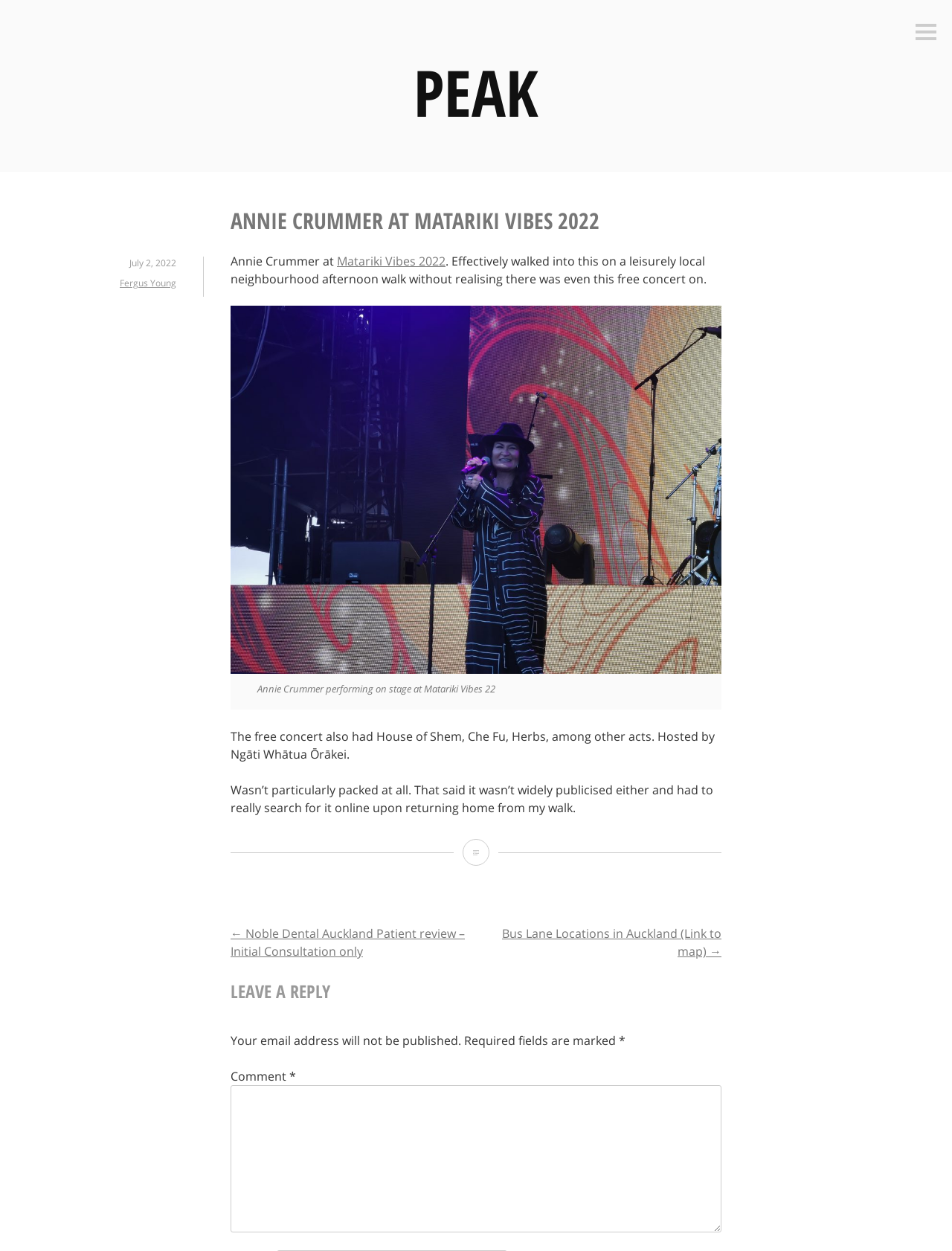Generate a comprehensive caption for the webpage you are viewing.

The webpage is about Annie Crummer's performance at Matariki Vibes 2022. At the top, there is a heading "PEAK" and a link with the same text. On the top right, there is a button labeled "Sidebar". 

Below the heading, there is an article section that takes up most of the page. The article has a header with the title "ANNIE CRUMMER AT MATARIKI VIBES 2022" and a link to the date "July 2, 2022". There is also a link to the author "Fergus Young". 

The article text starts with "Annie Crummer at Matariki Vibes 2022" and continues with a description of the event, mentioning that it was a free concert with other acts like House of Shem, Che Fu, and Herbs. The text also mentions that the event was not well-publicized and not crowded. 

Below the text, there is a figure with an image of Annie Crummer performing on stage, accompanied by a caption. 

Further down, there are three sections: "POST NAVIGATION" with links to previous and next posts, "LEAVE A REPLY" with a comment form, and a section with text fields to enter a comment. The comment form has a required field marked with an asterisk.